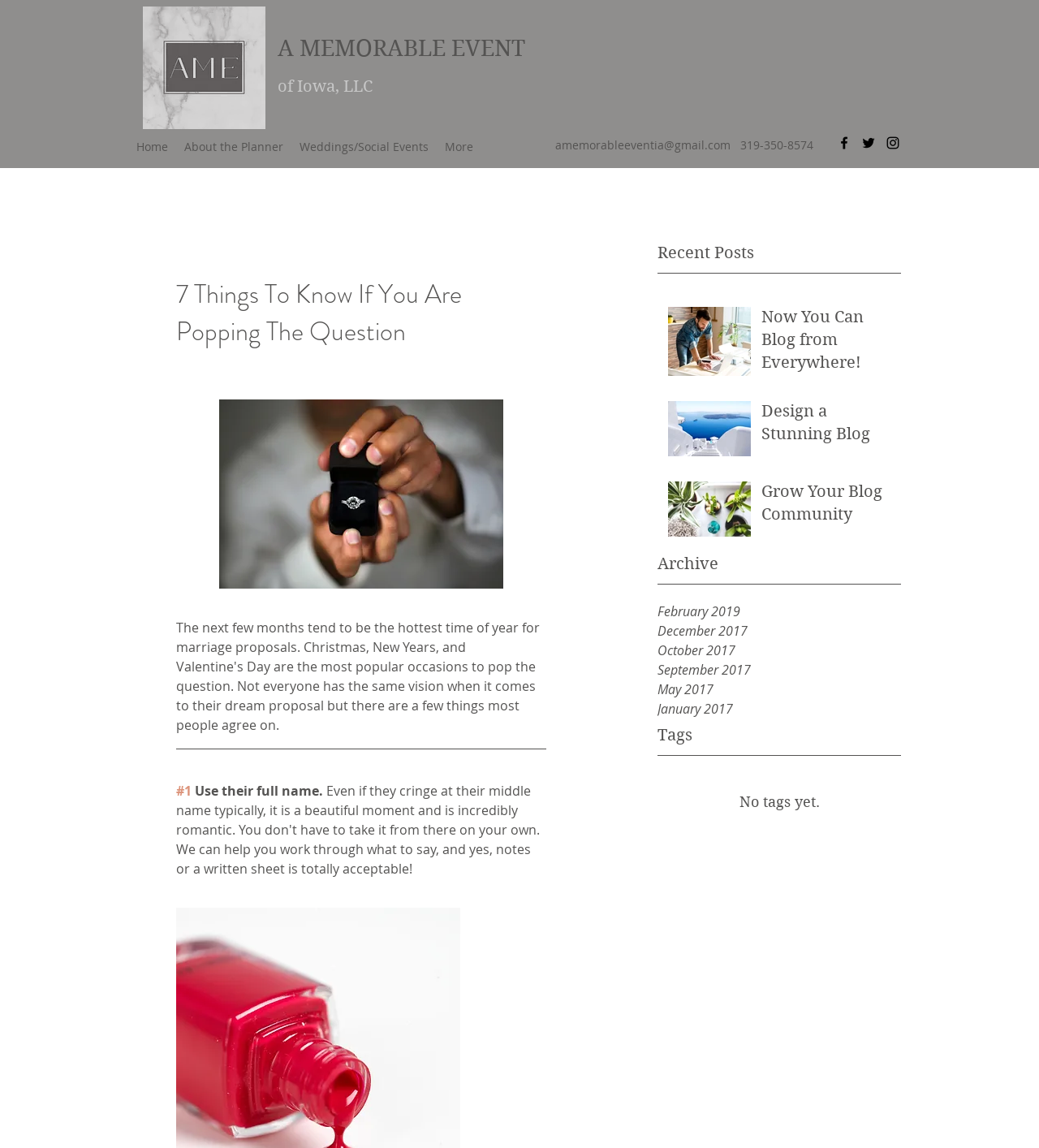Using the webpage screenshot and the element description Design a Stunning Blog, determine the bounding box coordinates. Specify the coordinates in the format (top-left x, top-left y, bottom-right x, bottom-right y) with values ranging from 0 to 1.

[0.733, 0.349, 0.858, 0.394]